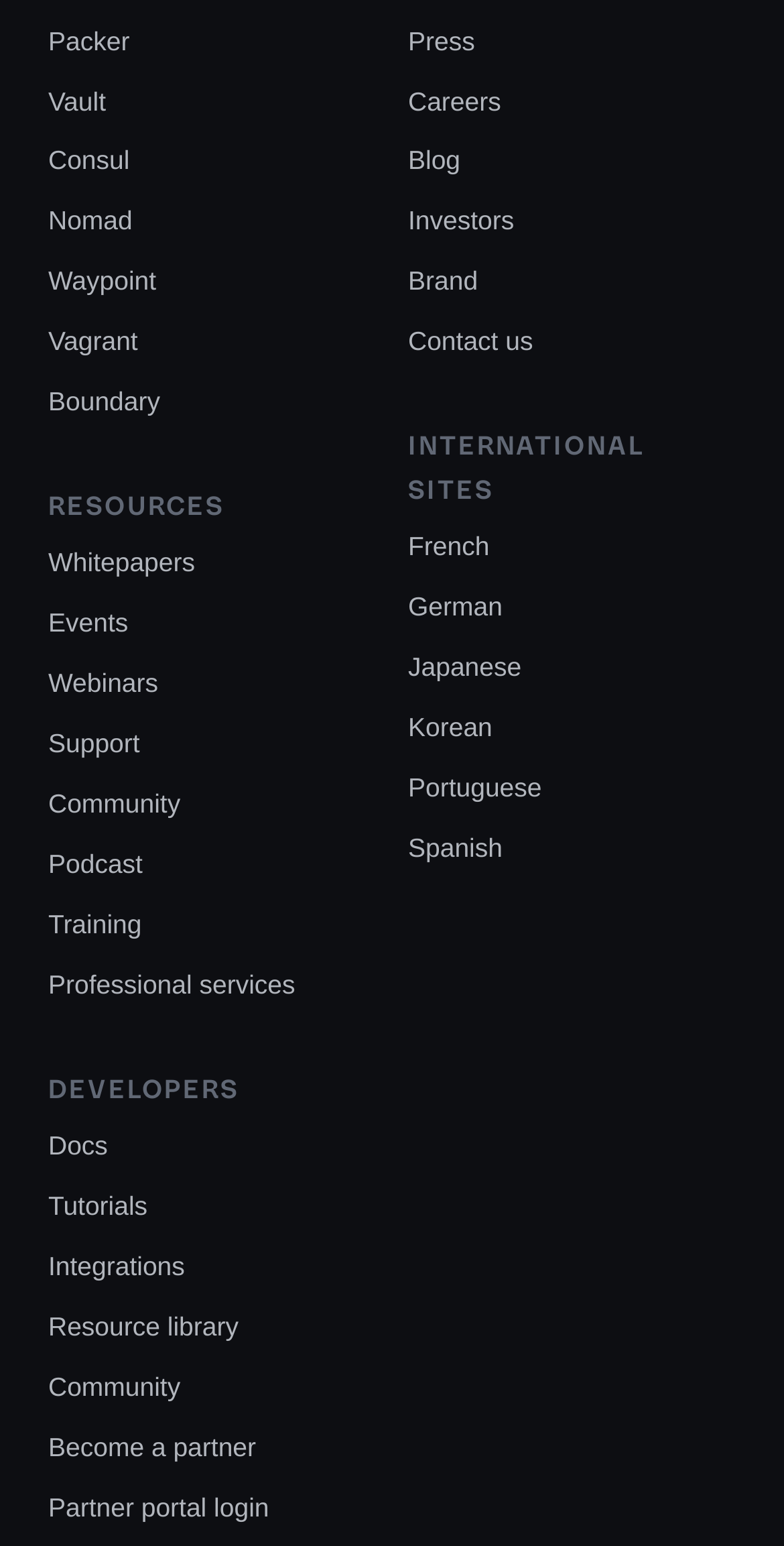How many international sites are listed?
Please provide a comprehensive answer based on the visual information in the image.

There are 6 international sites listed at the bottom of the webpage. These sites are in French, German, Japanese, Korean, Portuguese, and Spanish.